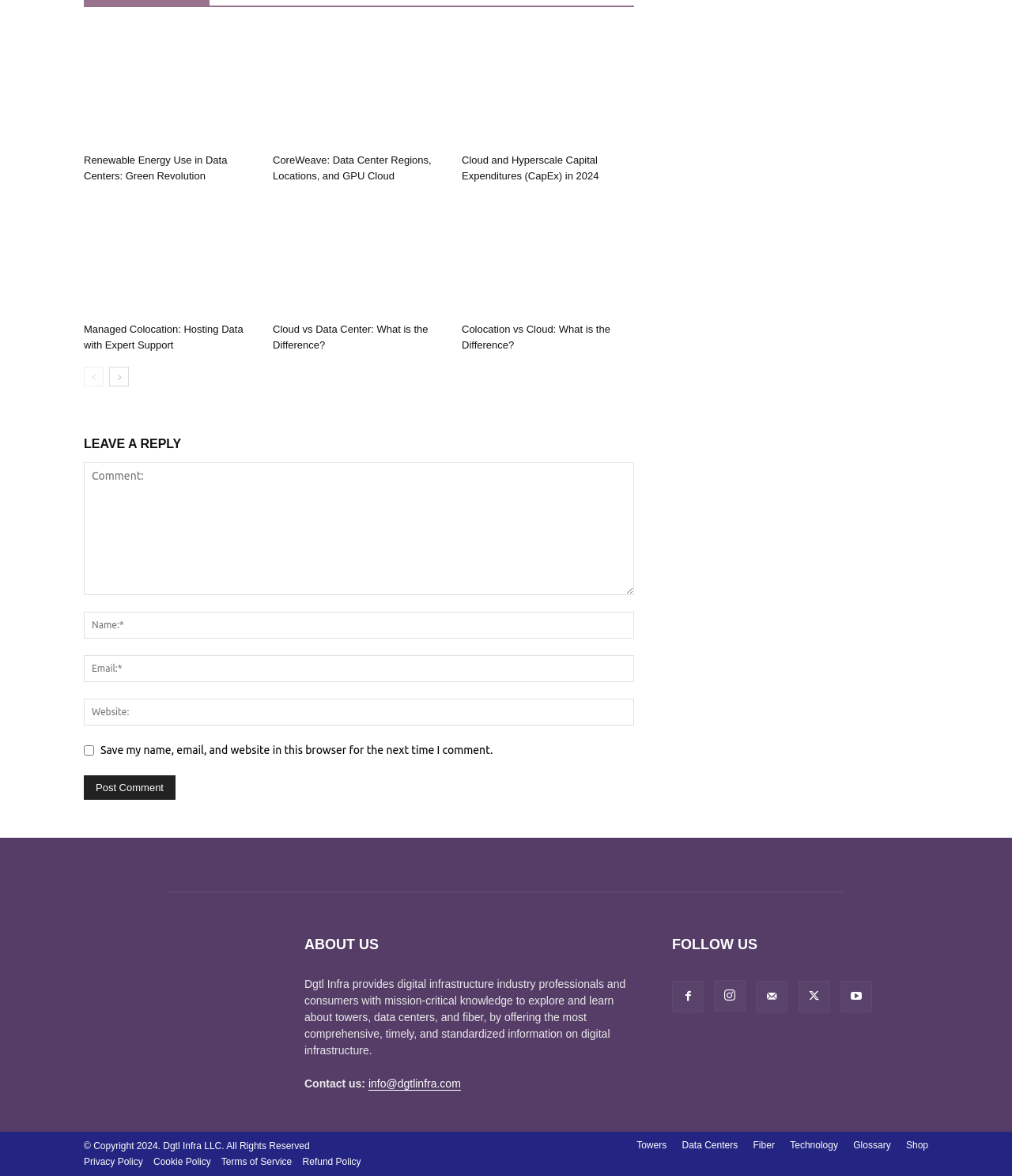Give a one-word or one-phrase response to the question:
What is the main topic of the webpage?

Digital Infrastructure